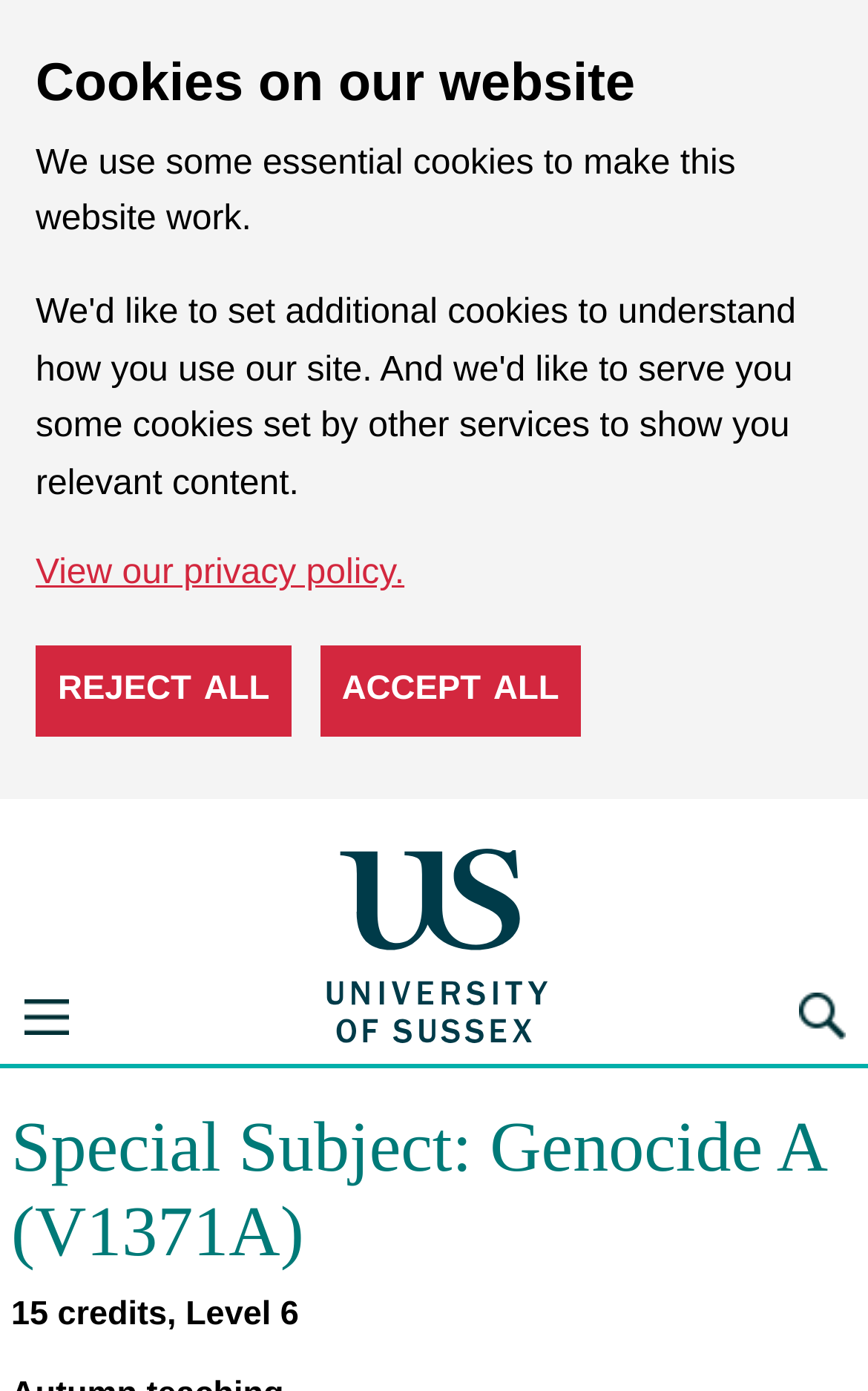Provide the bounding box coordinates for the UI element that is described by this text: "Search". The coordinates should be in the form of four float numbers between 0 and 1: [left, top, right, bottom].

[0.892, 0.697, 1.0, 0.765]